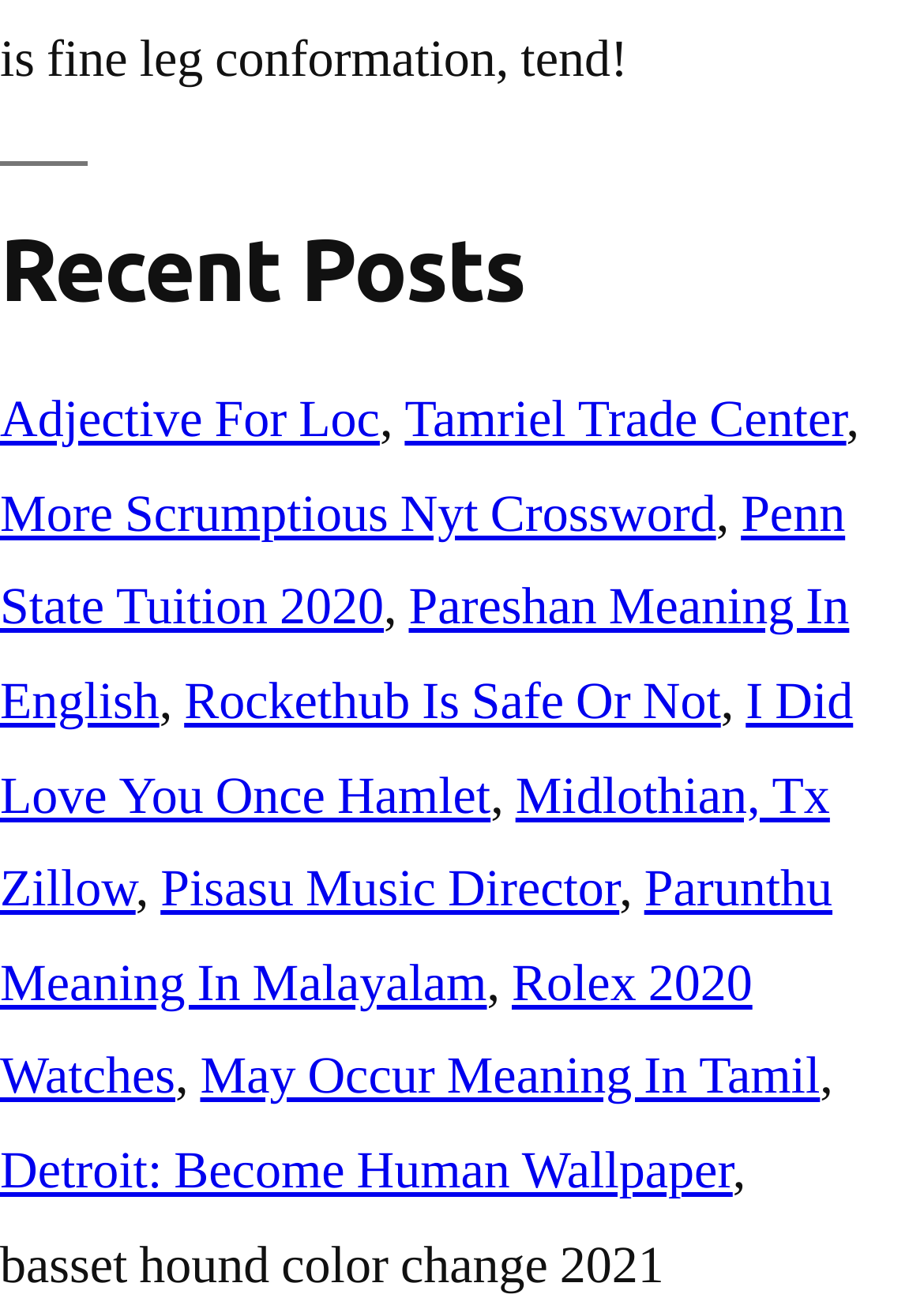Please give the bounding box coordinates of the area that should be clicked to fulfill the following instruction: "Read 'basset hound color change 2021'". The coordinates should be in the format of four float numbers from 0 to 1, i.e., [left, top, right, bottom].

[0.0, 0.938, 0.719, 0.988]